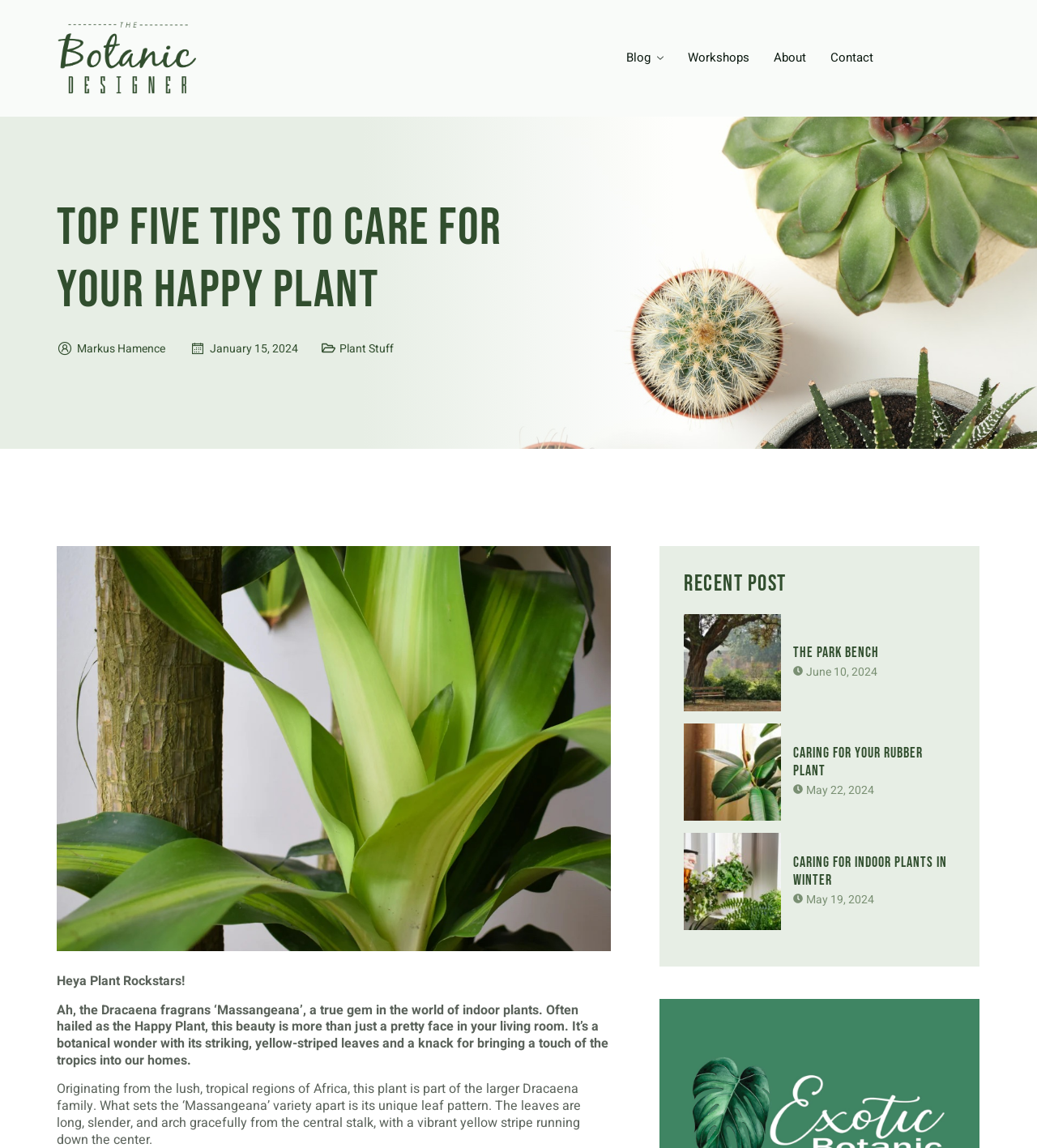Determine the bounding box for the UI element as described: "Markus Hamence". The coordinates should be represented as four float numbers between 0 and 1, formatted as [left, top, right, bottom].

[0.074, 0.296, 0.159, 0.311]